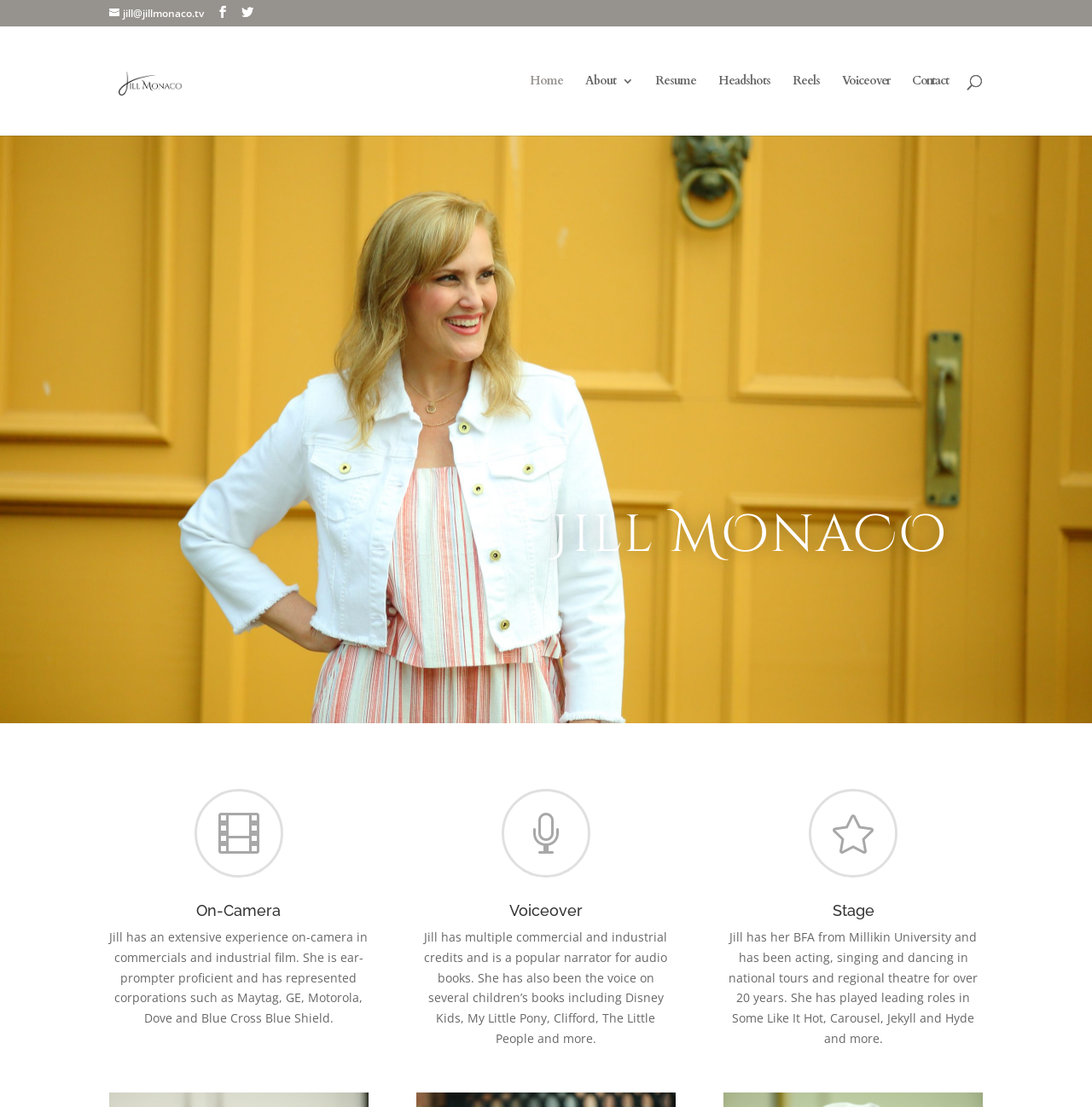Please determine the bounding box coordinates of the element's region to click for the following instruction: "Click the Home button".

None